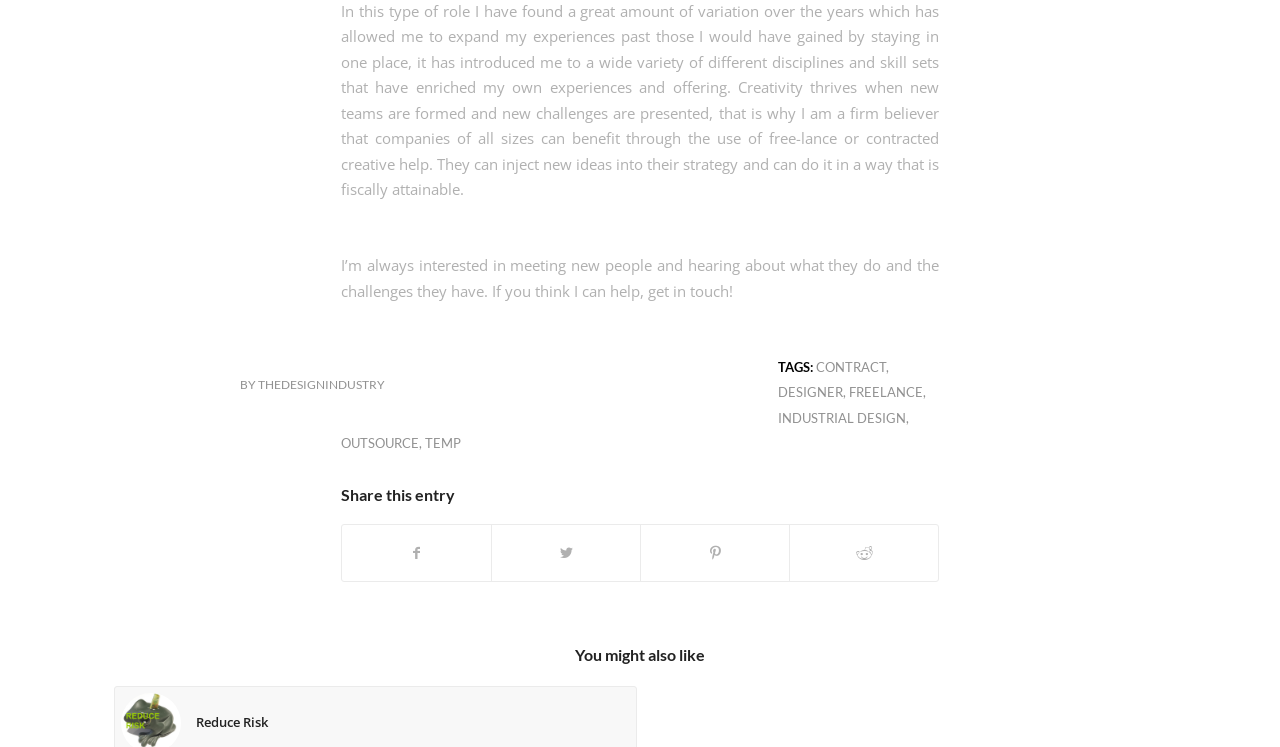Pinpoint the bounding box coordinates of the area that should be clicked to complete the following instruction: "Check the You might also like section". The coordinates must be given as four float numbers between 0 and 1, i.e., [left, top, right, bottom].

[0.089, 0.865, 0.911, 0.889]